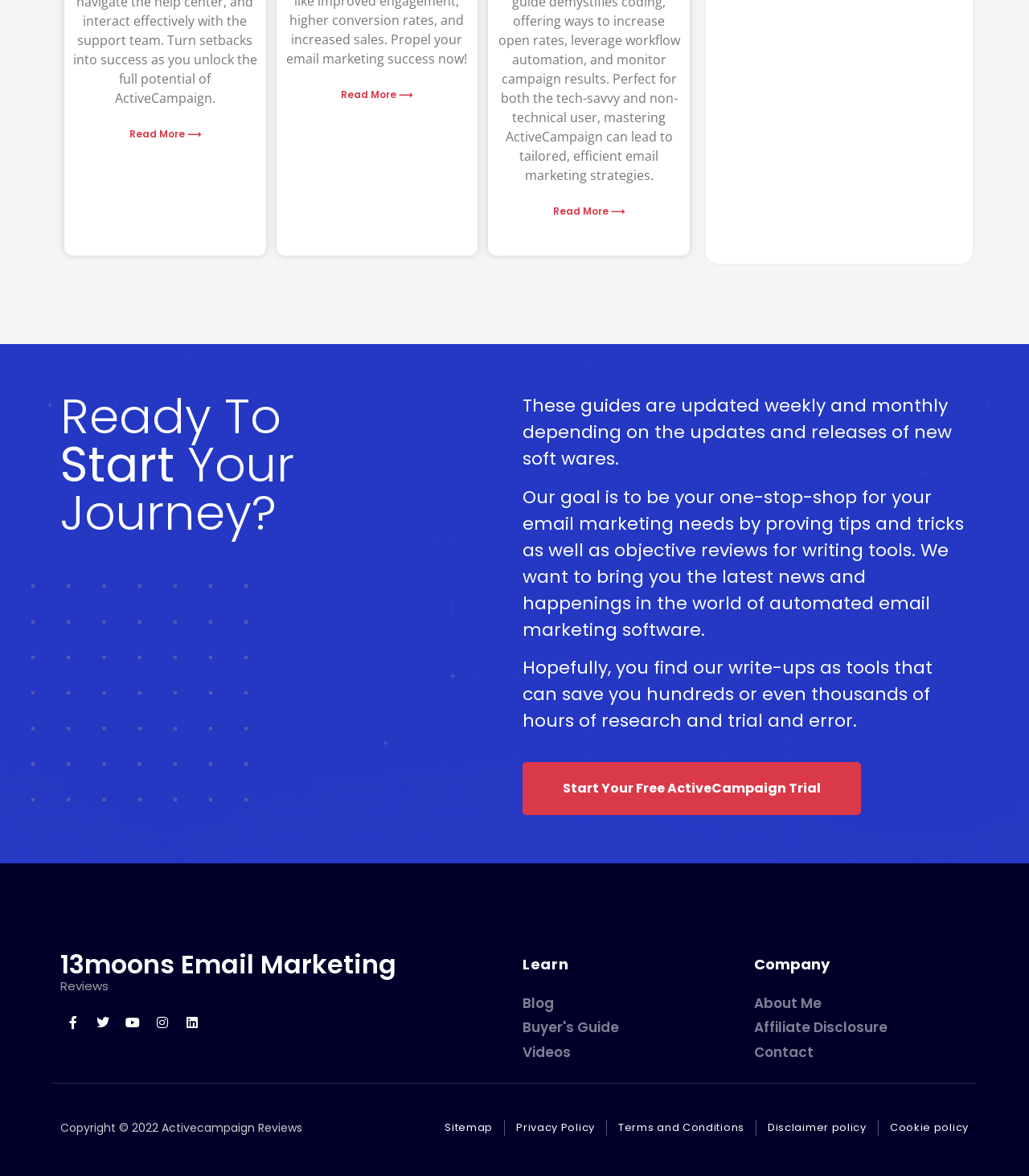Give a one-word or short-phrase answer to the following question: 
What can be saved by using the website's resources?

Hundreds or thousands of hours